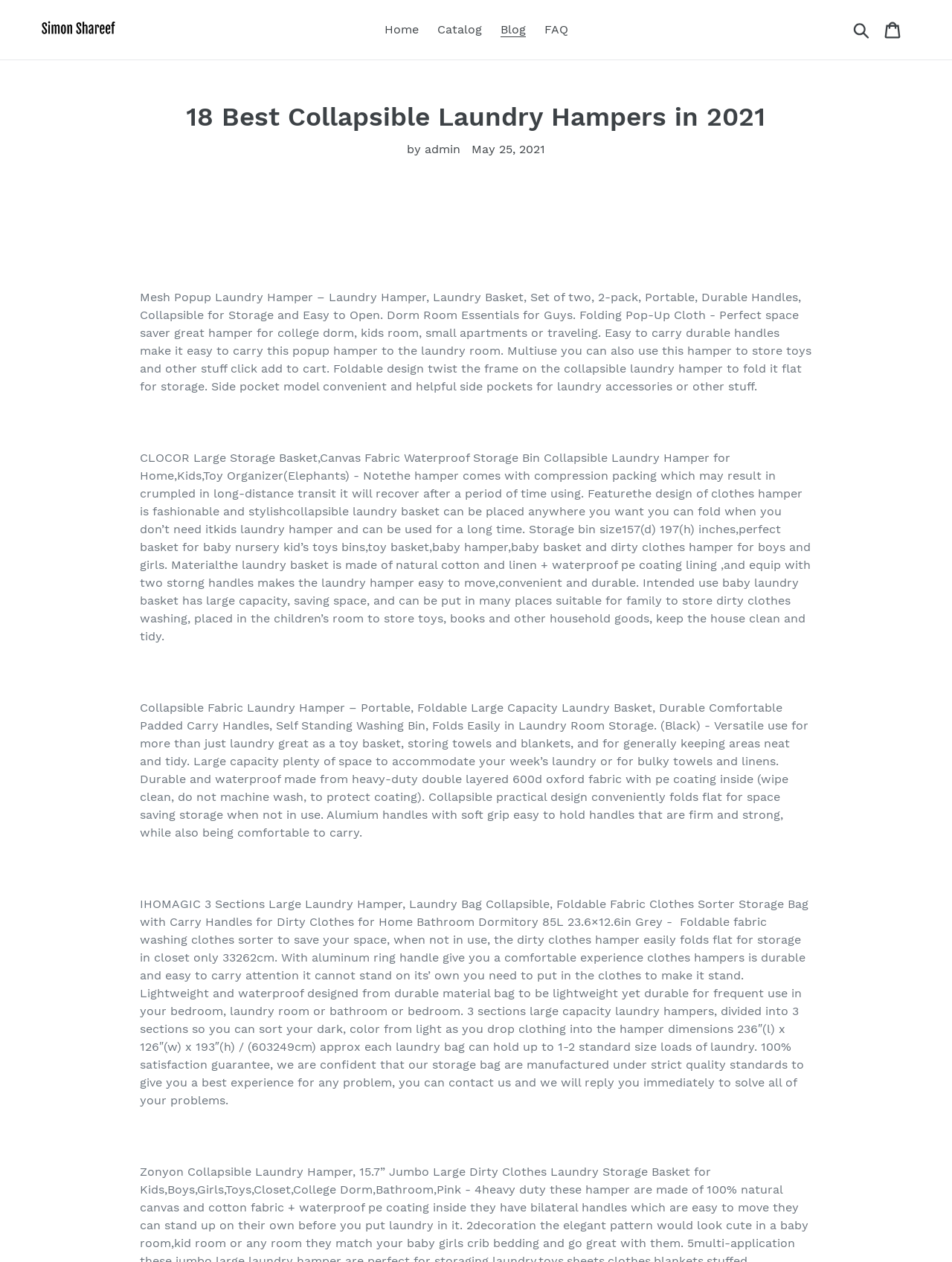Provide the bounding box coordinates of the HTML element described as: "Blog". The bounding box coordinates should be four float numbers between 0 and 1, i.e., [left, top, right, bottom].

[0.518, 0.015, 0.56, 0.032]